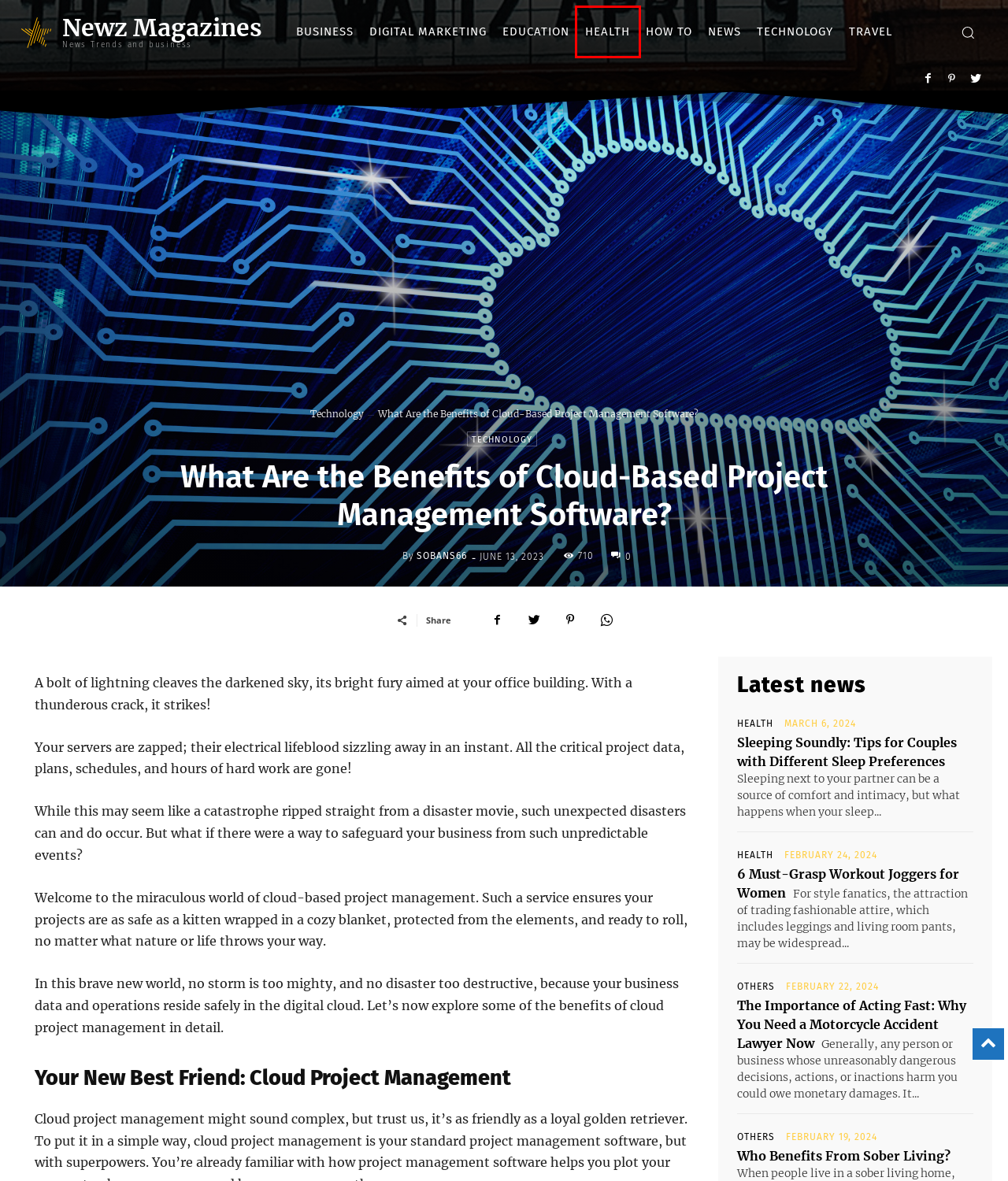You are presented with a screenshot of a webpage with a red bounding box. Select the webpage description that most closely matches the new webpage after clicking the element inside the red bounding box. The options are:
A. Digital Marketing - Newz Magazines
B. Education - Newz Magazines
C. News - Newz Magazines
D. Health - Newz Magazines
E. sobans66 - Newz Magazines
F. The Importance of Acting Fast: Why You Need a Motorcycle Accident Lawyer Now - Newz Magazines
G. 6 Must-Grasp Workout Joggers for Women - Newz Magazines
H. Technology - Newz Magazines

D